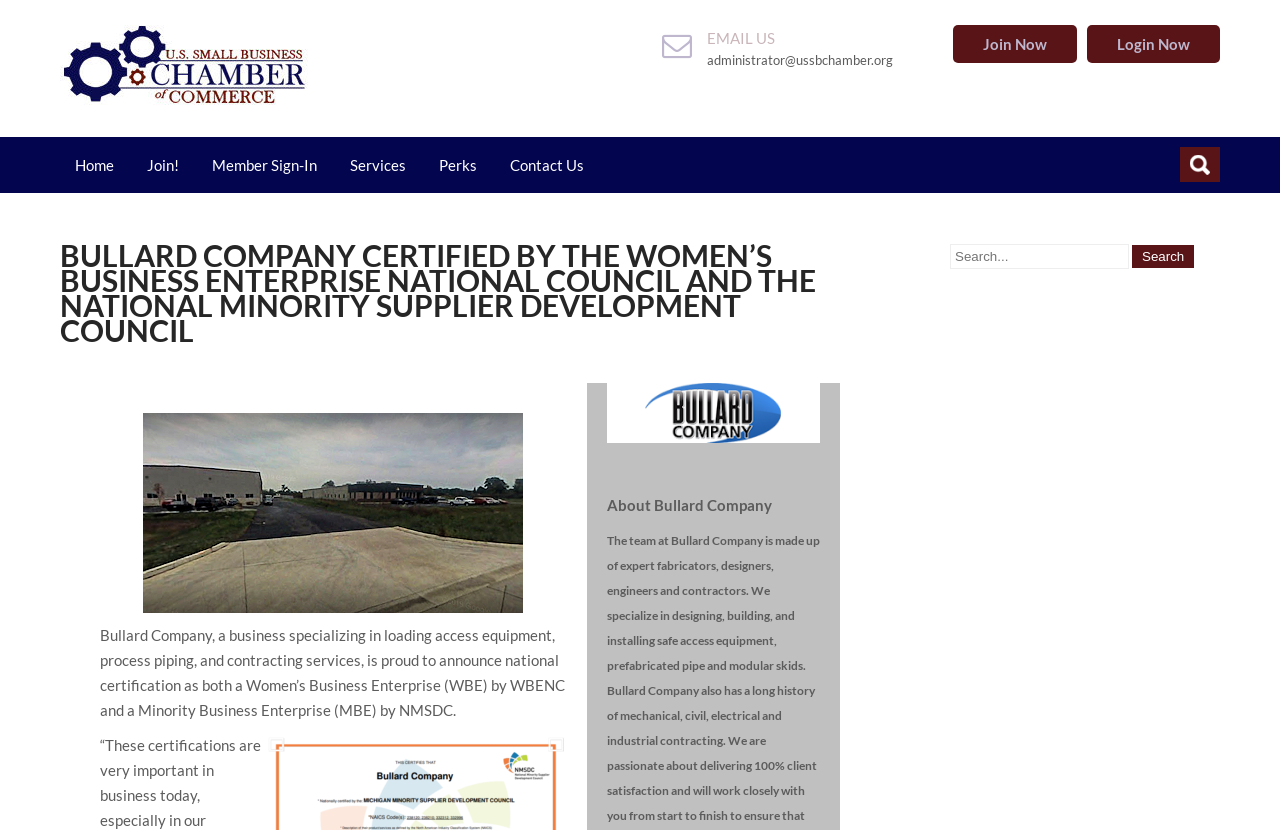What is the name of the logo?
Using the details from the image, give an elaborate explanation to answer the question.

I found this information by looking at the image element with the description 'bullardlogo2', which is likely the company's logo.